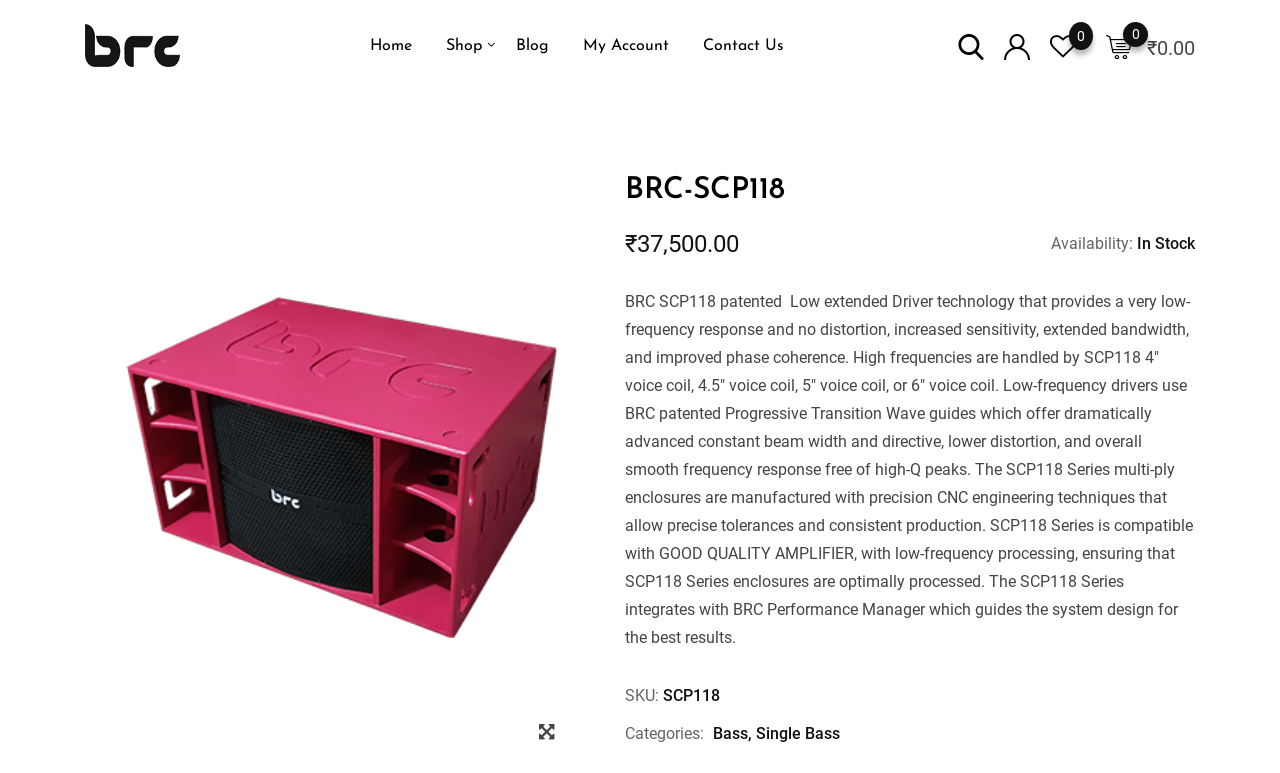What is the voice coil size options for BRC SCP118?
Use the information from the image to give a detailed answer to the question.

I found the voice coil size options for BRC SCP118 by reading the product description on the webpage. Specifically, I found the text 'High frequencies are handled by SCP118 4″ voice coil, 4.5″ voice coil, 5″ voice coil, or 6″ voice coil.' which indicates the voice coil size options for the product.